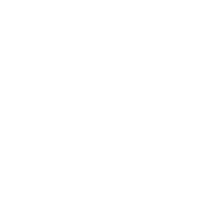What is the purpose of the sticky note pads?
Please provide a full and detailed response to the question.

The product is perfect for adding a personal touch to notes or reminders, making it a useful item for students, office-goers, or anyone who enjoys organizing with style.